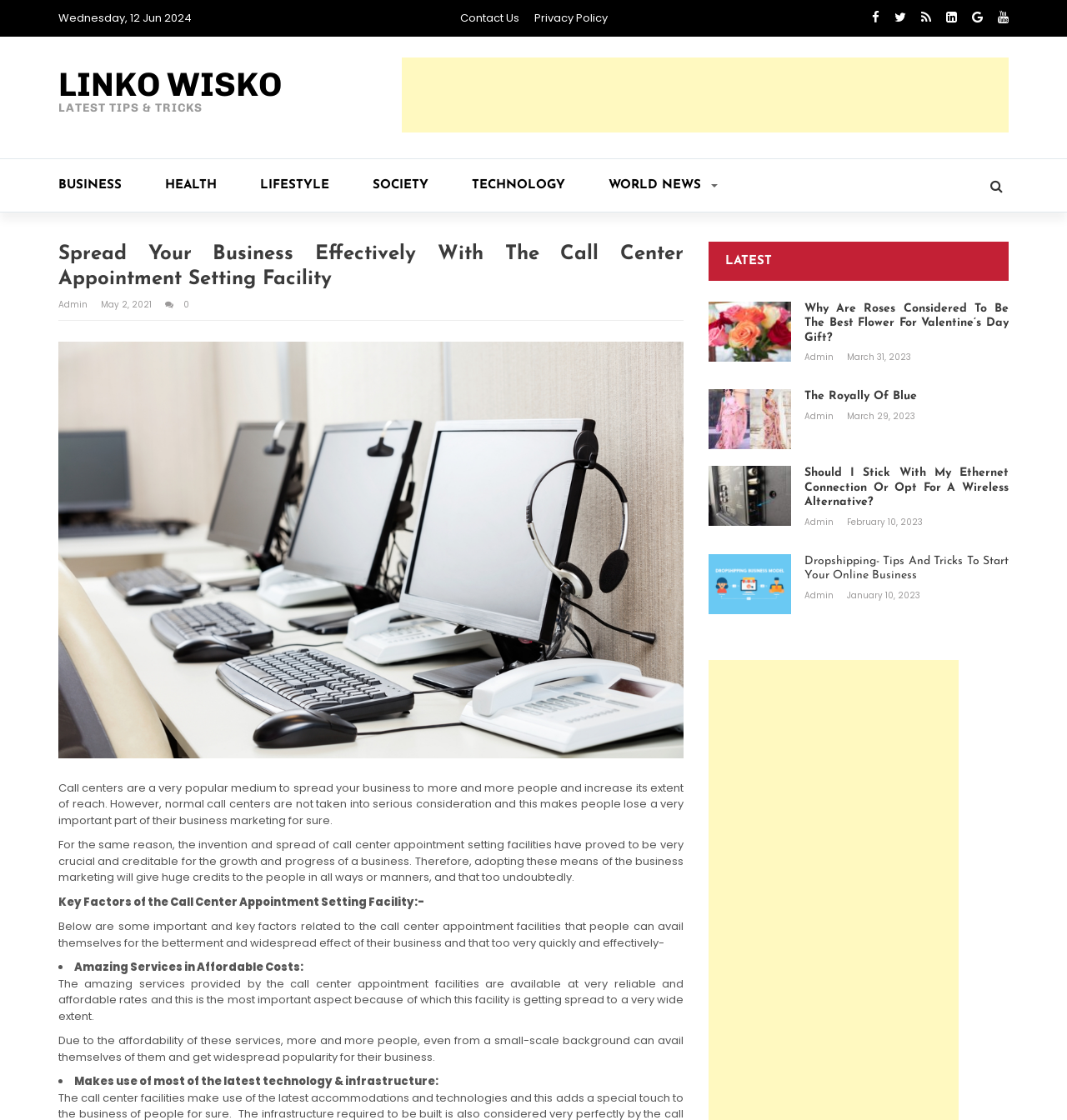What is the topic of the article with the image below it?
Using the image as a reference, answer the question in detail.

I found an image on the webpage with a corresponding article topic, which is 'Spread your Business Effectively with the Call Center Appointment Setting Facility'.